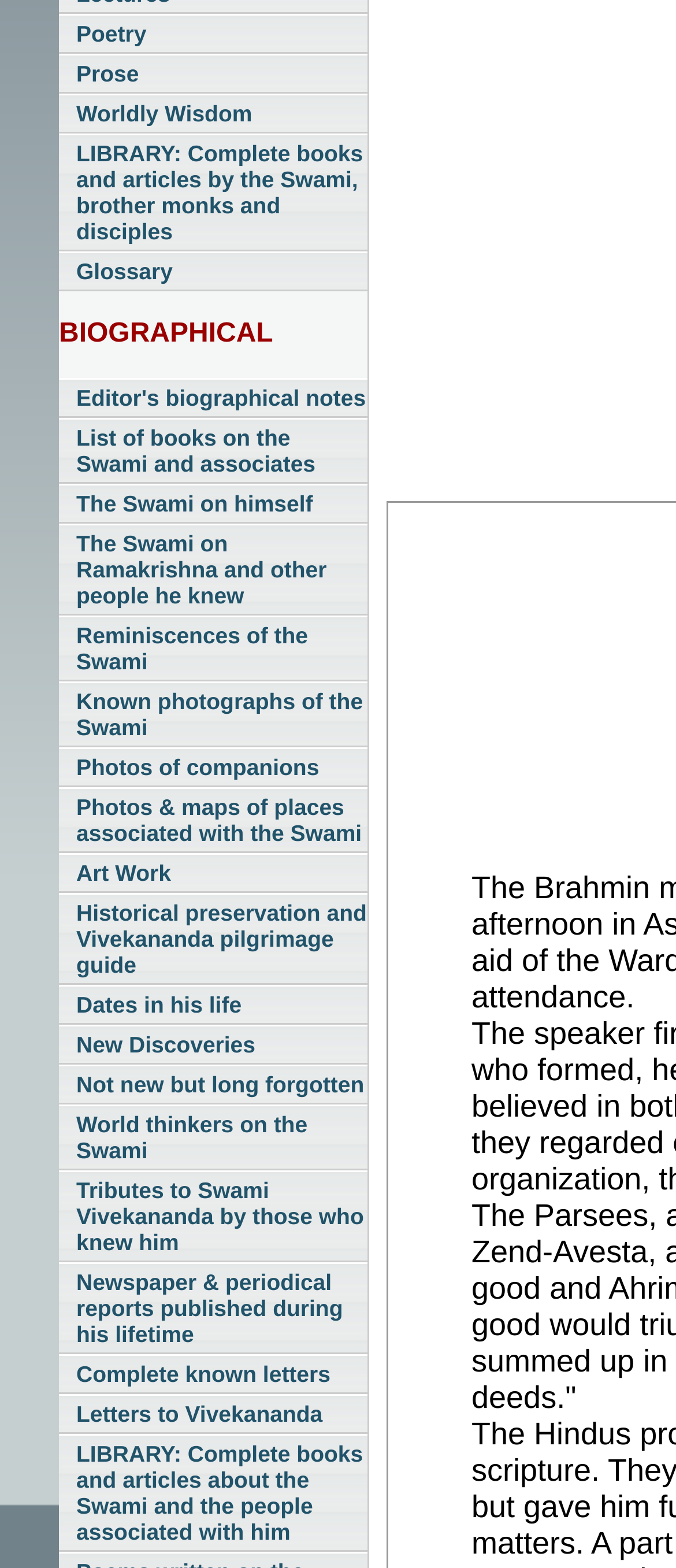Using the webpage screenshot, locate the HTML element that fits the following description and provide its bounding box: "Glossary".

[0.087, 0.16, 0.544, 0.186]